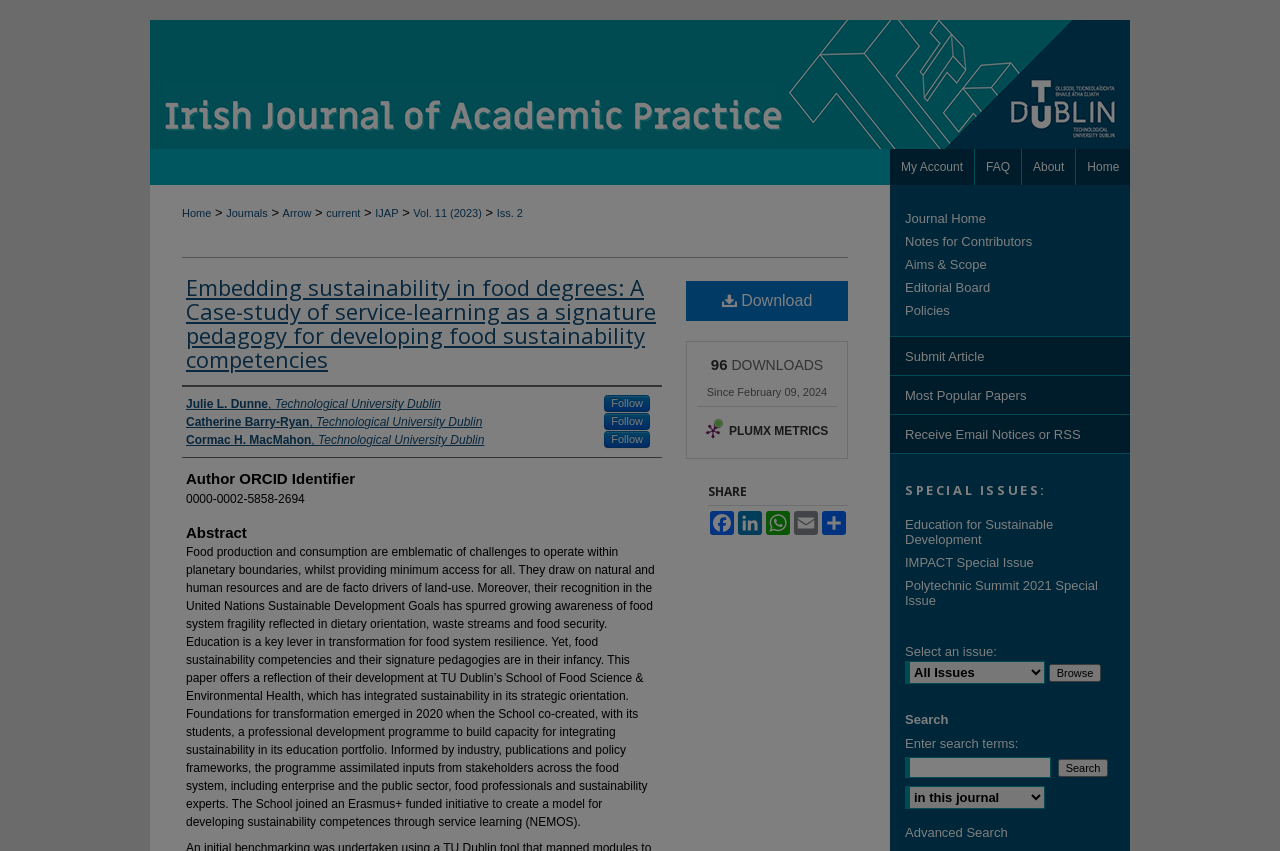Pinpoint the bounding box coordinates of the clickable area needed to execute the instruction: "Click on the 'Menu' link". The coordinates should be specified as four float numbers between 0 and 1, i.e., [left, top, right, bottom].

[0.953, 0.0, 1.0, 0.059]